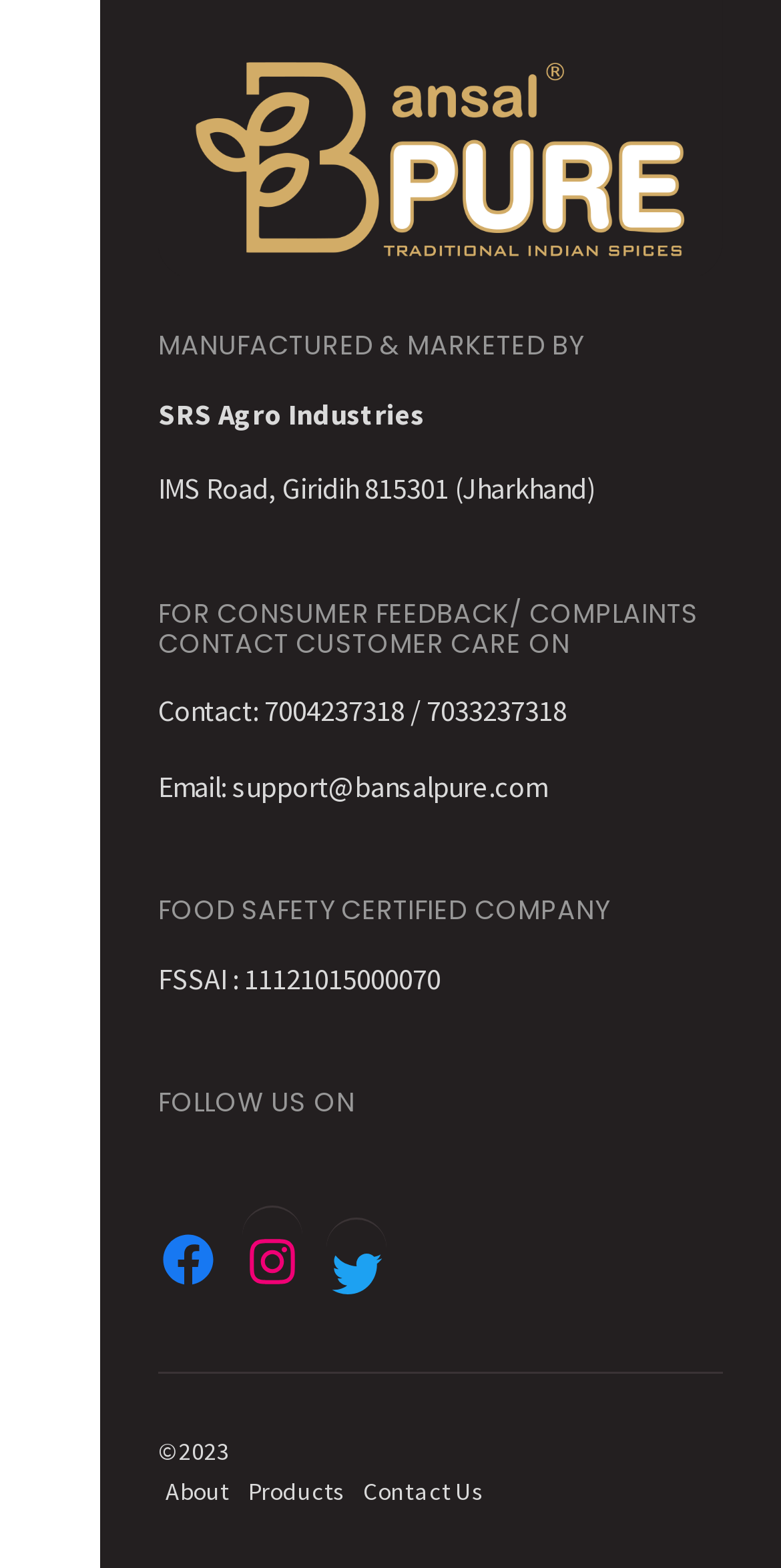Ascertain the bounding box coordinates for the UI element detailed here: "Contact Us". The coordinates should be provided as [left, top, right, bottom] with each value being a float between 0 and 1.

[0.465, 0.941, 0.618, 0.96]